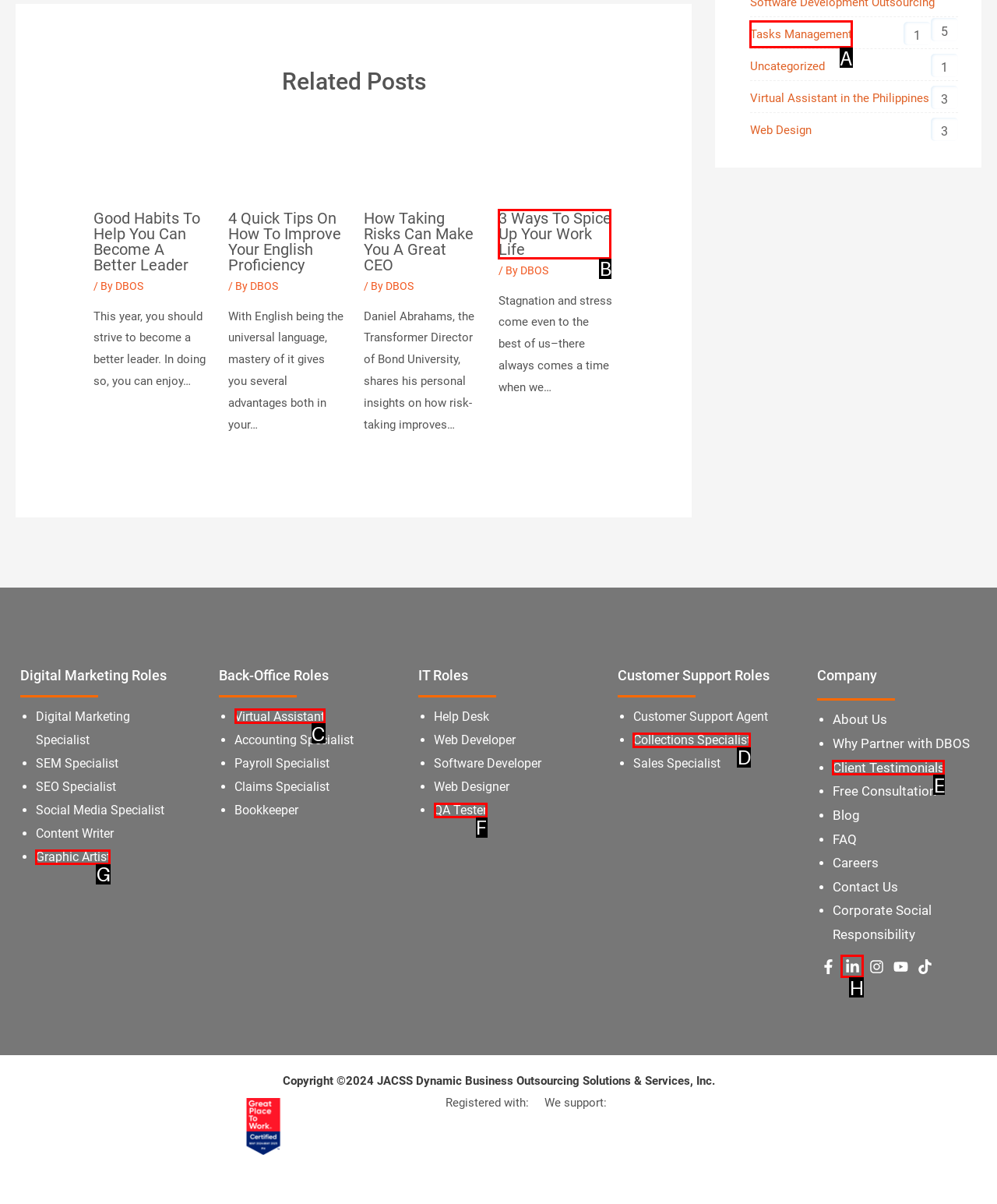Determine the correct UI element to click for this instruction: Click on 'Tasks Management'. Respond with the letter of the chosen element.

A